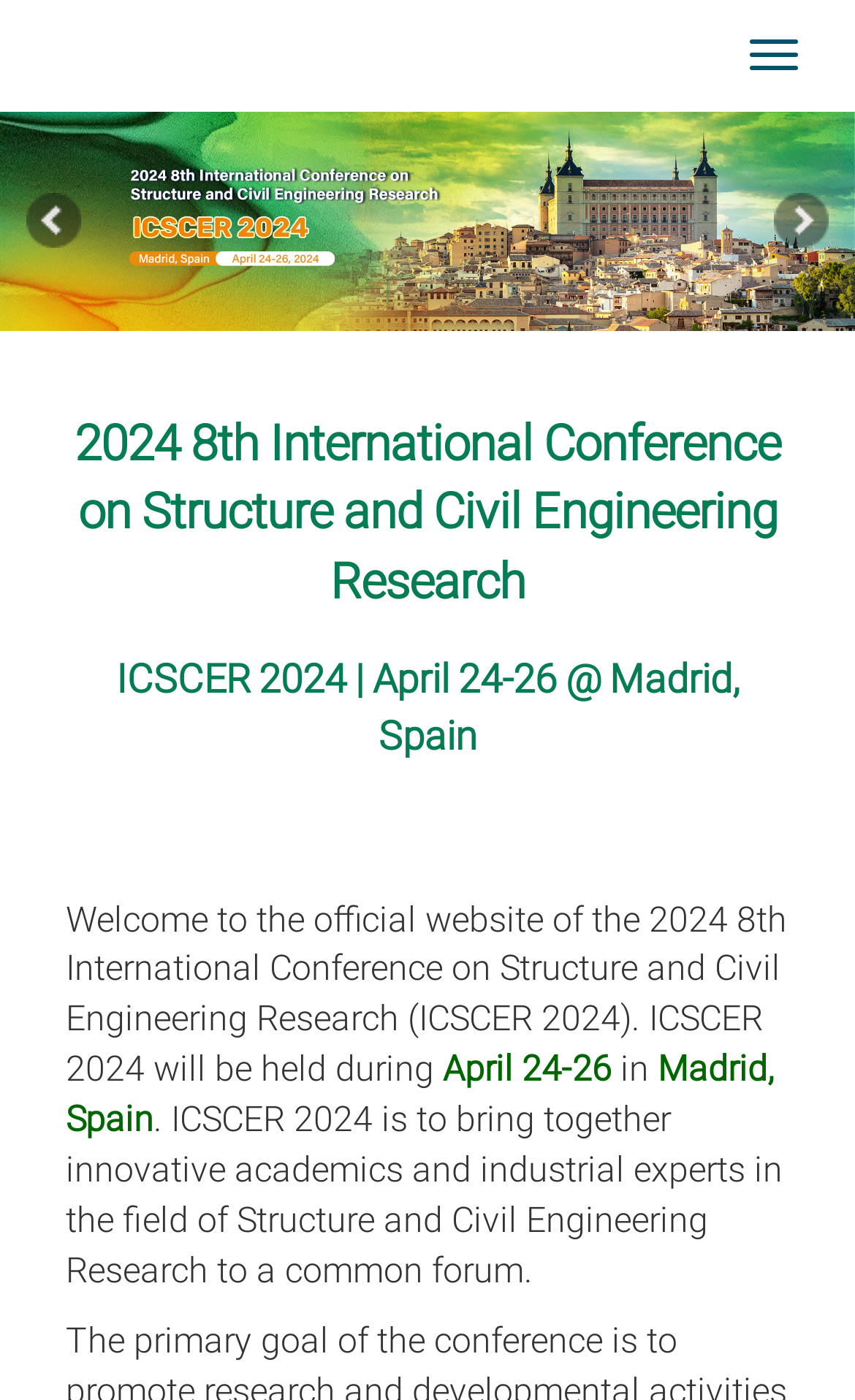Please provide a comprehensive answer to the question below using the information from the image: What is the purpose of the conference?

I deduced this from the StaticText element with the text '. ICSCER 2024 is to bring together innovative academics and industrial experts in the field of Structure and Civil Engineering Research to a common forum.' which explains the purpose of the conference.